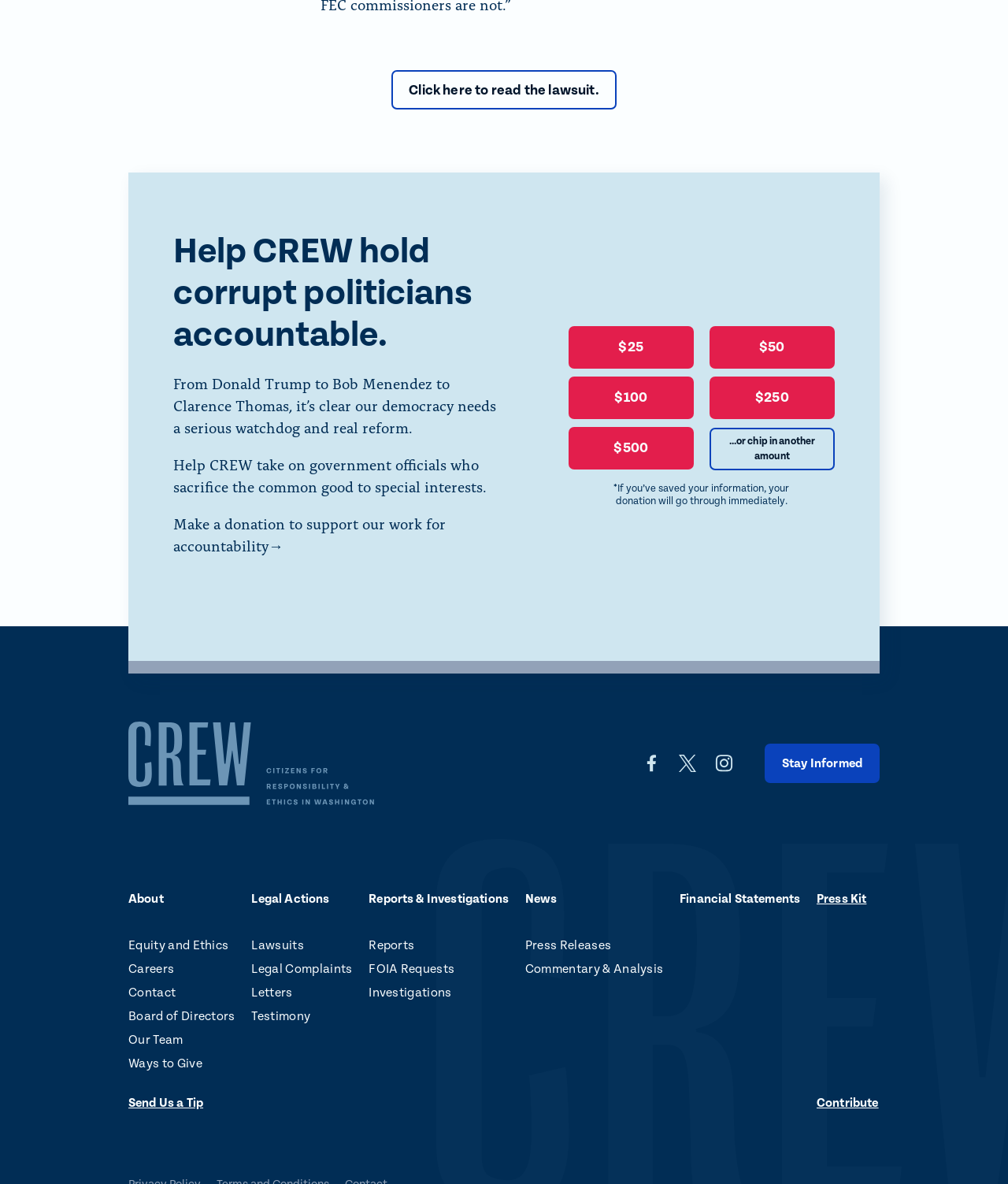Bounding box coordinates are specified in the format (top-left x, top-left y, bottom-right x, bottom-right y). All values are floating point numbers bounded between 0 and 1. Please provide the bounding box coordinate of the region this sentence describes: Support Team

None